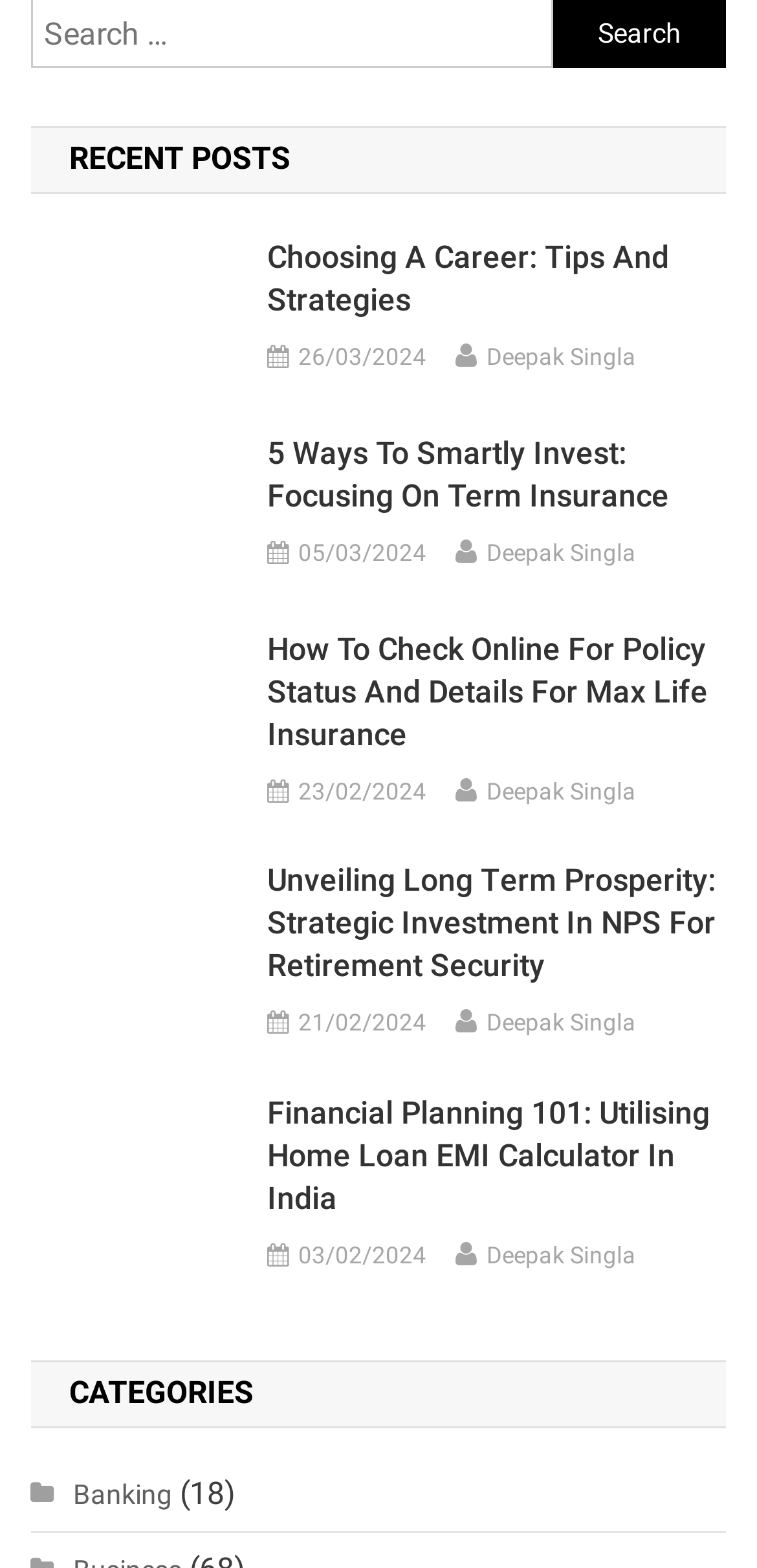Who is the author of the post '5 Ways To Smartly Invest: Focusing On Term Insurance'?
Using the image, answer in one word or phrase.

Deepak Singla